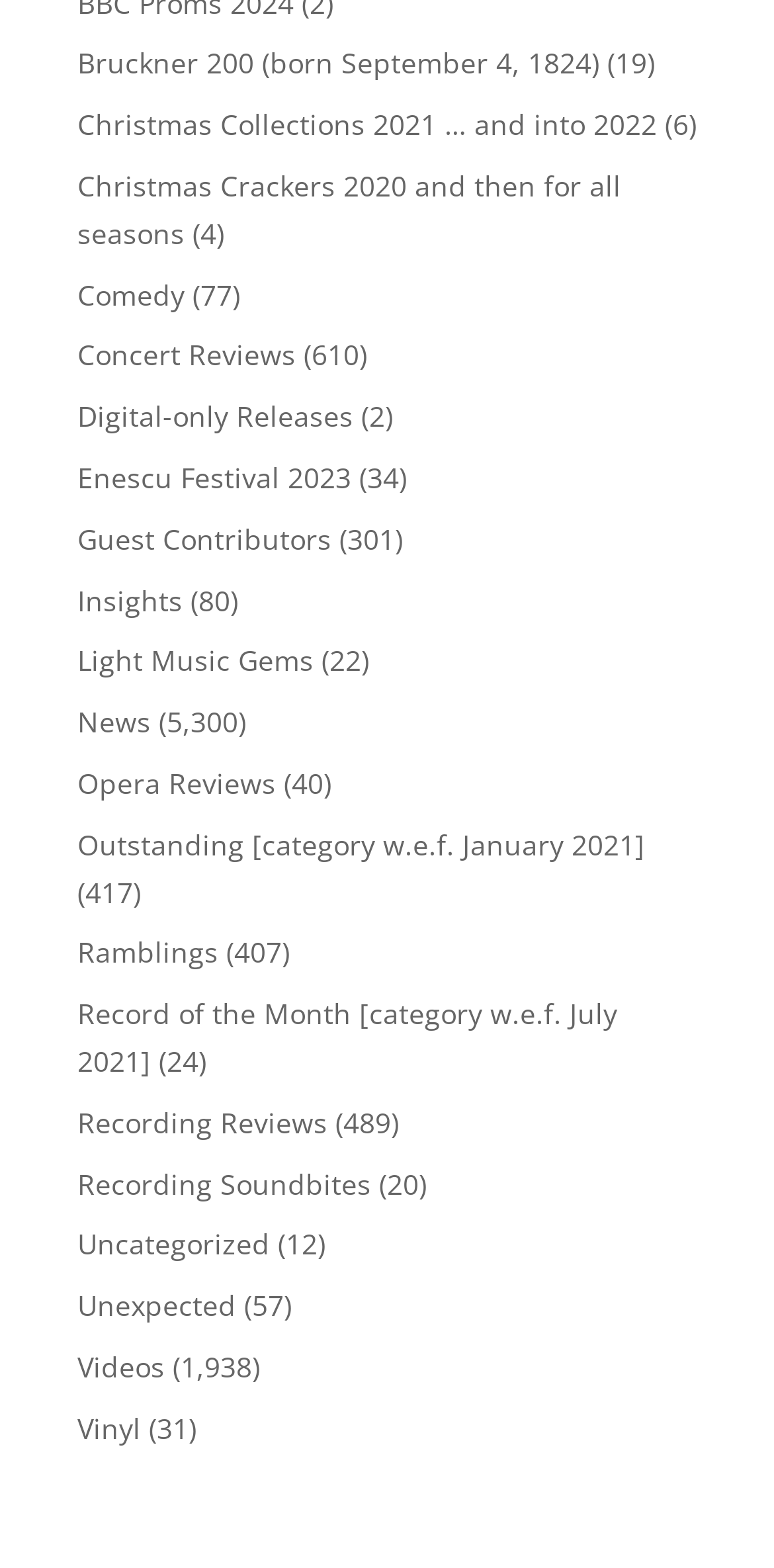Provide the bounding box coordinates for the area that should be clicked to complete the instruction: "Read Comedy articles".

[0.1, 0.175, 0.238, 0.199]